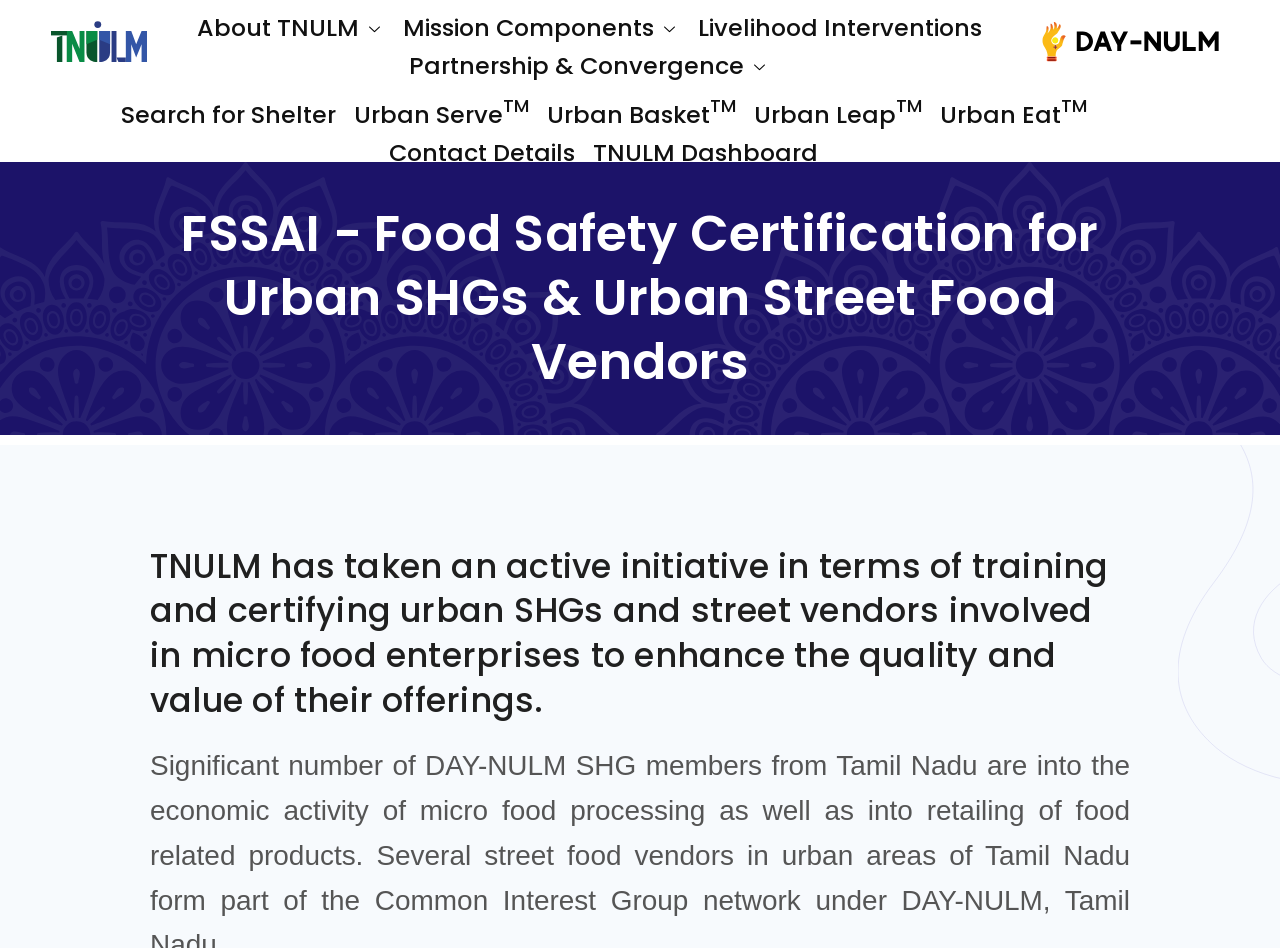Produce an extensive caption that describes everything on the webpage.

The webpage is about FSSAI - Food Safety Certification for Urban SHGs and Urban Street Food Vendors, provided by TNULM. At the top, there are several links, including "About TNULM", "Mission Components", "Livelihood Interventions", and "Partnership & Convergence", which are aligned horizontally and take up about half of the screen width. 

Below these links, there are more links, including "Search for Shelter", "Urban Serve TM", "Urban Basket TM", "Urban Leap TM", and "Urban Eat TM", which are also aligned horizontally and take up about two-thirds of the screen width. 

Further down, there are two more links, "Contact Details" and "TNULM Dashboard", which are aligned horizontally and take up about half of the screen width. 

The main content of the webpage is divided into two sections. The first section has a heading that repeats the title of the webpage, "FSSAI - Food Safety Certification for Urban SHGs & Urban Street Food Vendors". The second section has a heading that summarizes TNULM's initiative in training and certifying urban SHGs and street vendors involved in micro food enterprises.